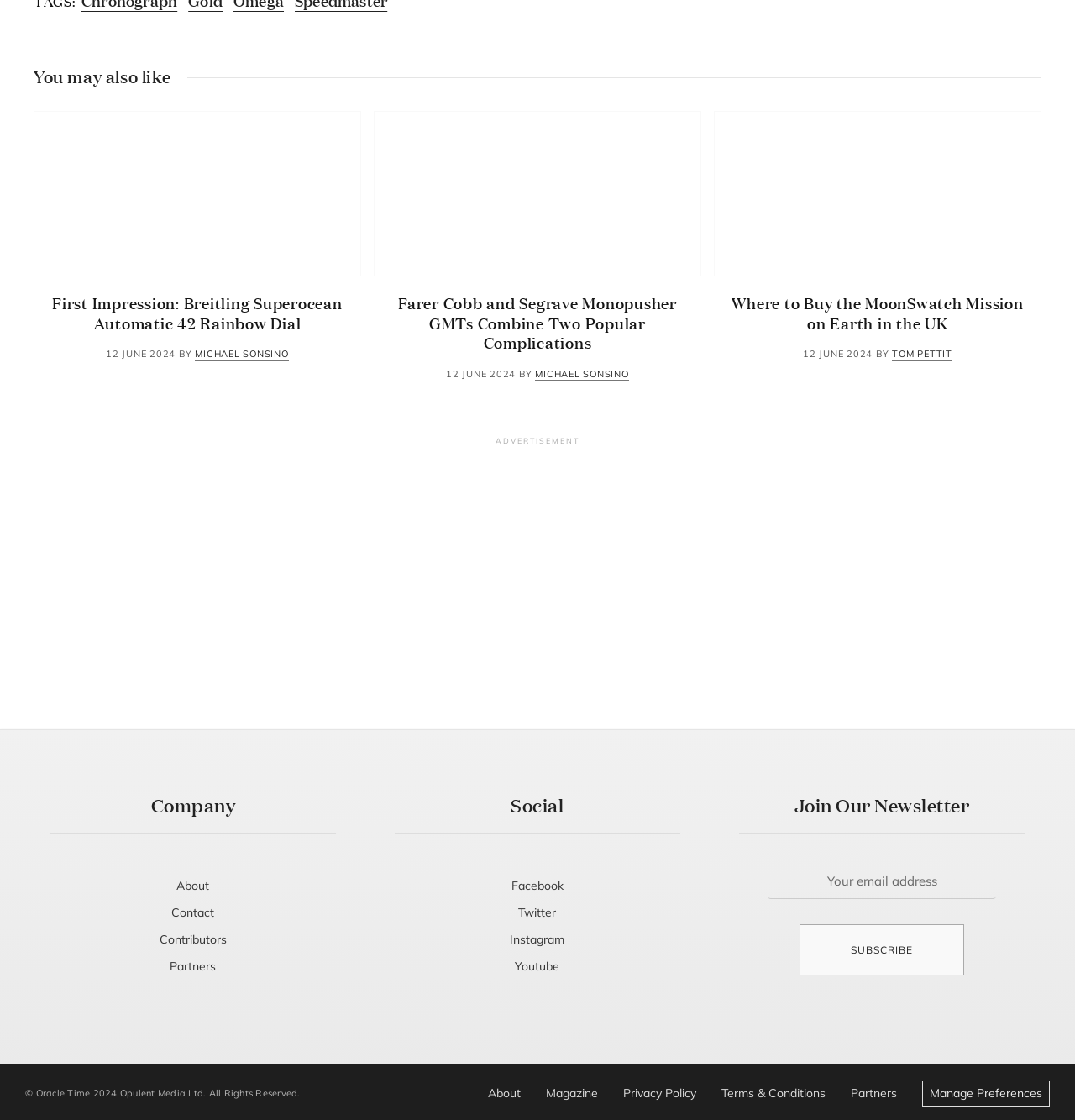Can you find the bounding box coordinates of the area I should click to execute the following instruction: "Subscribe to the newsletter"?

[0.744, 0.825, 0.897, 0.871]